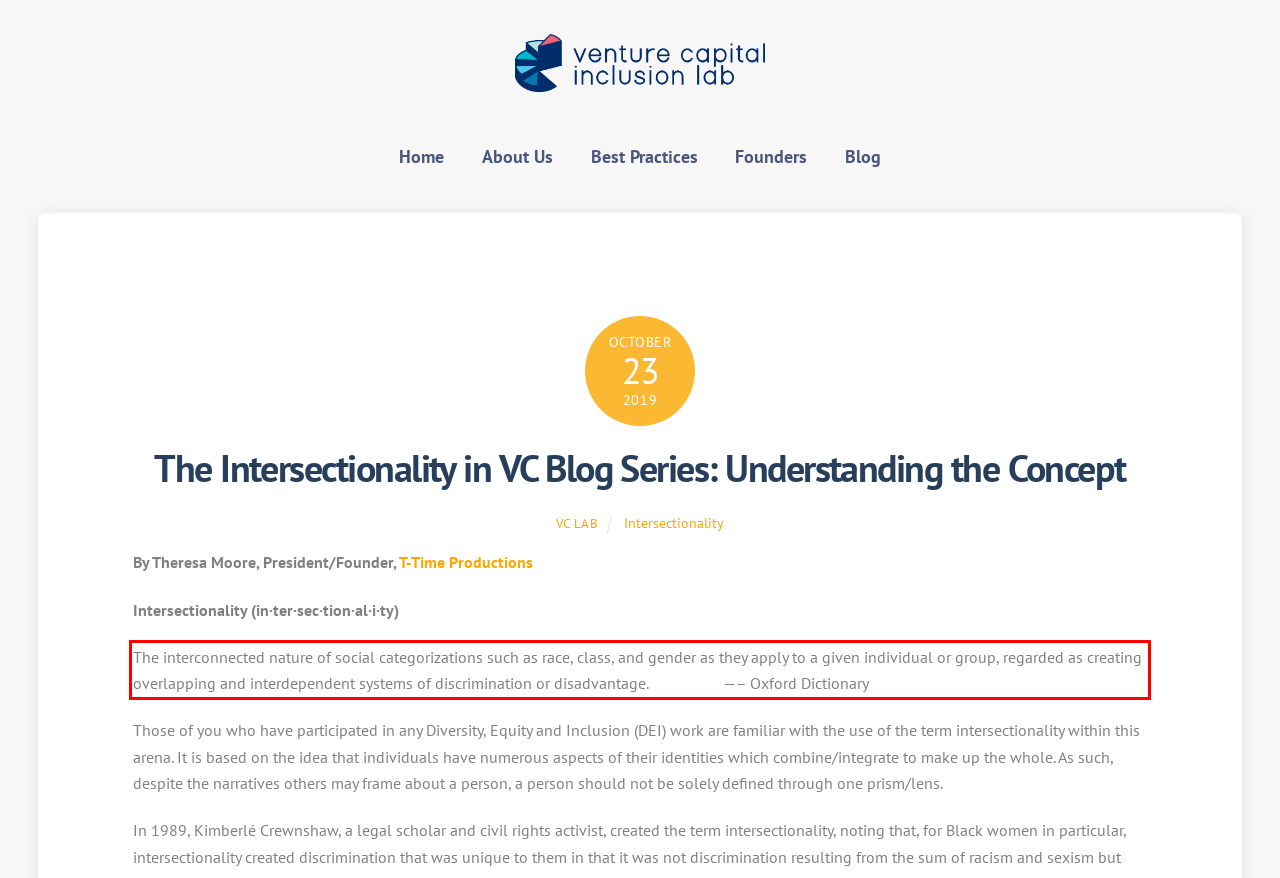Given a screenshot of a webpage, locate the red bounding box and extract the text it encloses.

The interconnected nature of social categorizations such as race, class, and gender as they apply to a given individual or group, regarded as creating overlapping and interdependent systems of discrimination or disadvantage. —– Oxford Dictionary